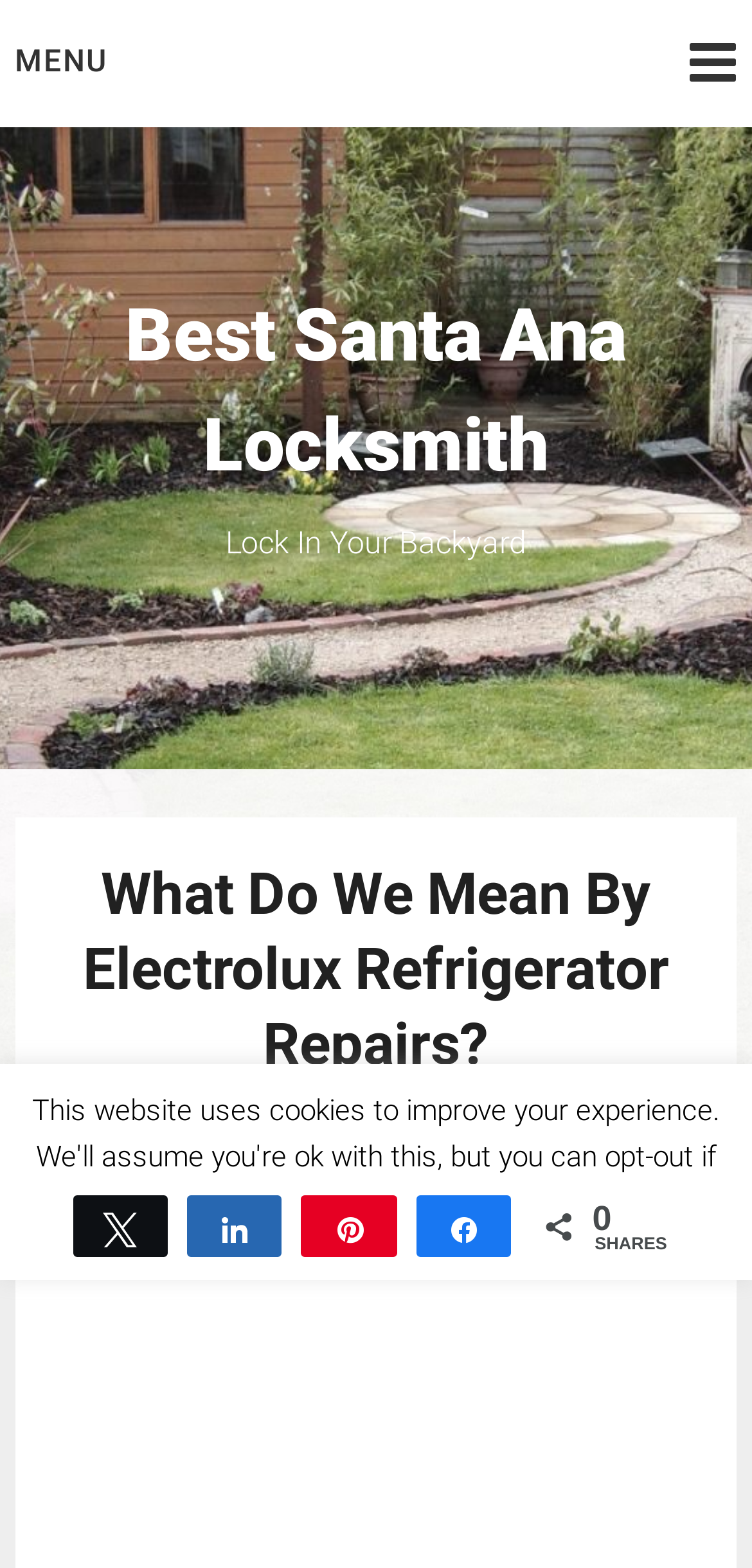Find the bounding box coordinates corresponding to the UI element with the description: "ACCEPT". The coordinates should be formatted as [left, top, right, bottom], with values as floats between 0 and 1.

[0.673, 0.757, 0.855, 0.795]